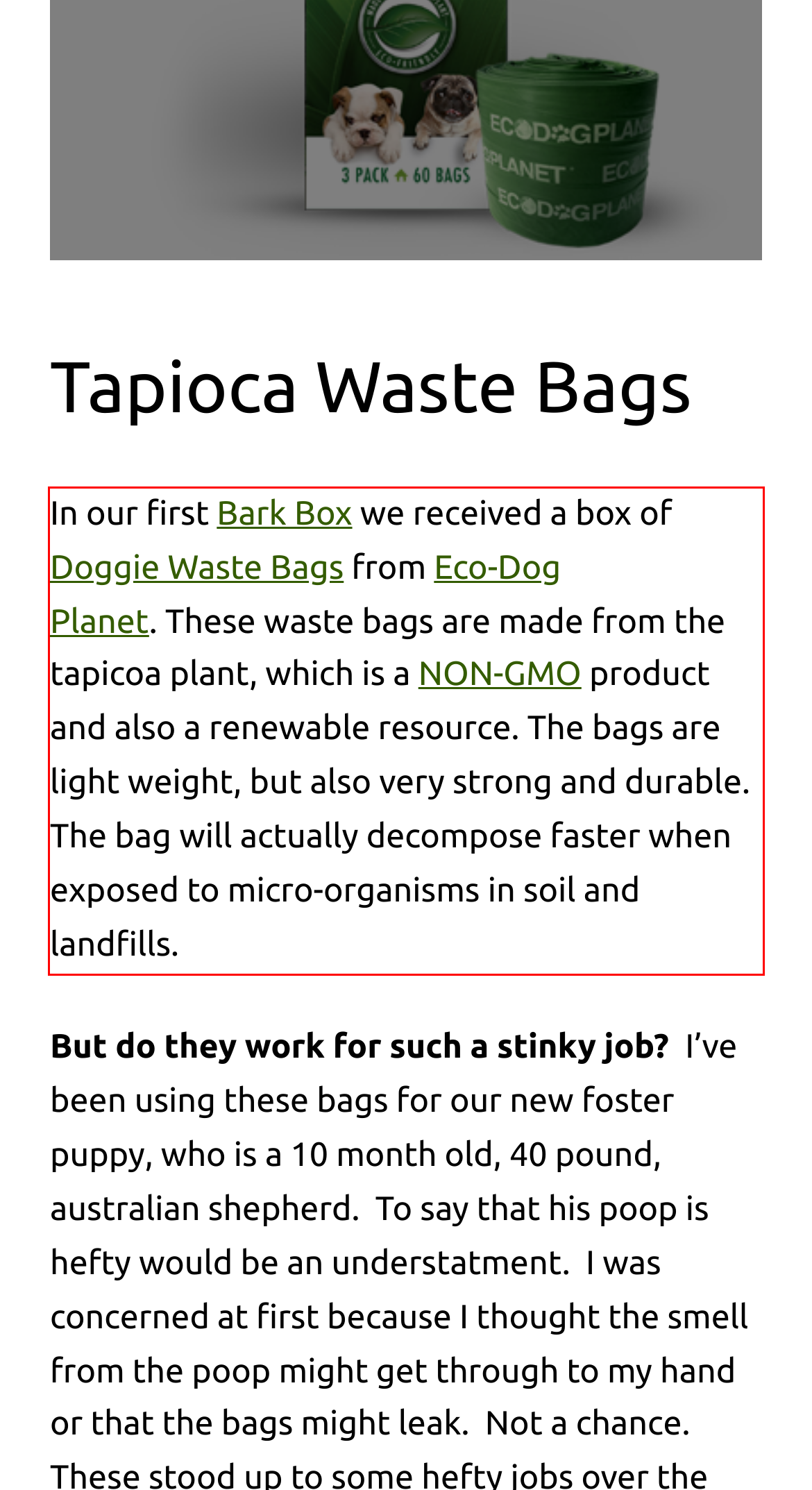You are provided with a screenshot of a webpage that includes a UI element enclosed in a red rectangle. Extract the text content inside this red rectangle.

In our first Bark Box we received a box of Doggie Waste Bags from Eco-Dog Planet. These waste bags are made from the tapicoa plant, which is a NON-GMO product and also a renewable resource. The bags are light weight, but also very strong and durable. The bag will actually decompose faster when exposed to micro-organisms in soil and landfills.